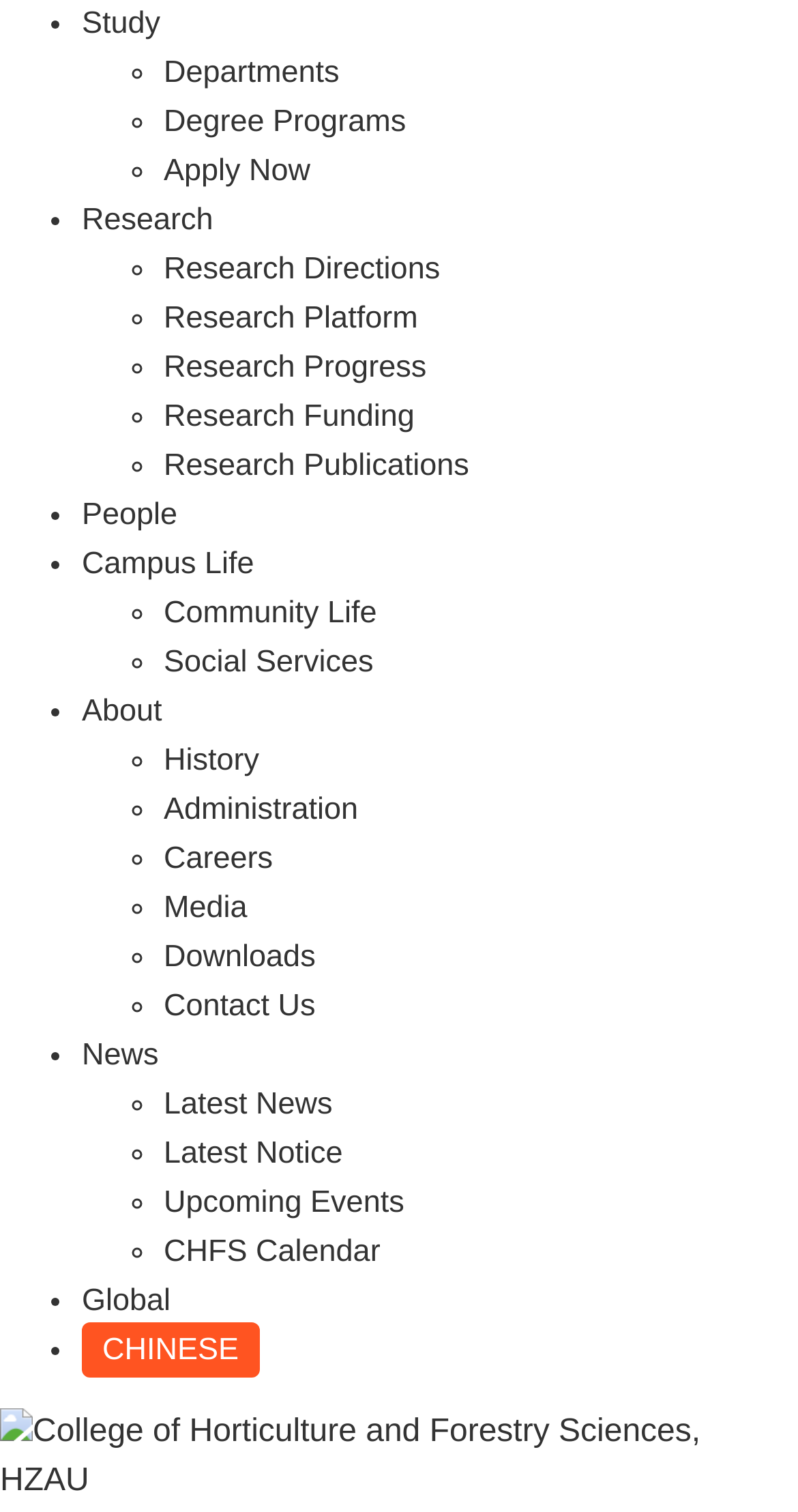How many list markers are there in the webpage?
From the image, respond with a single word or phrase.

28